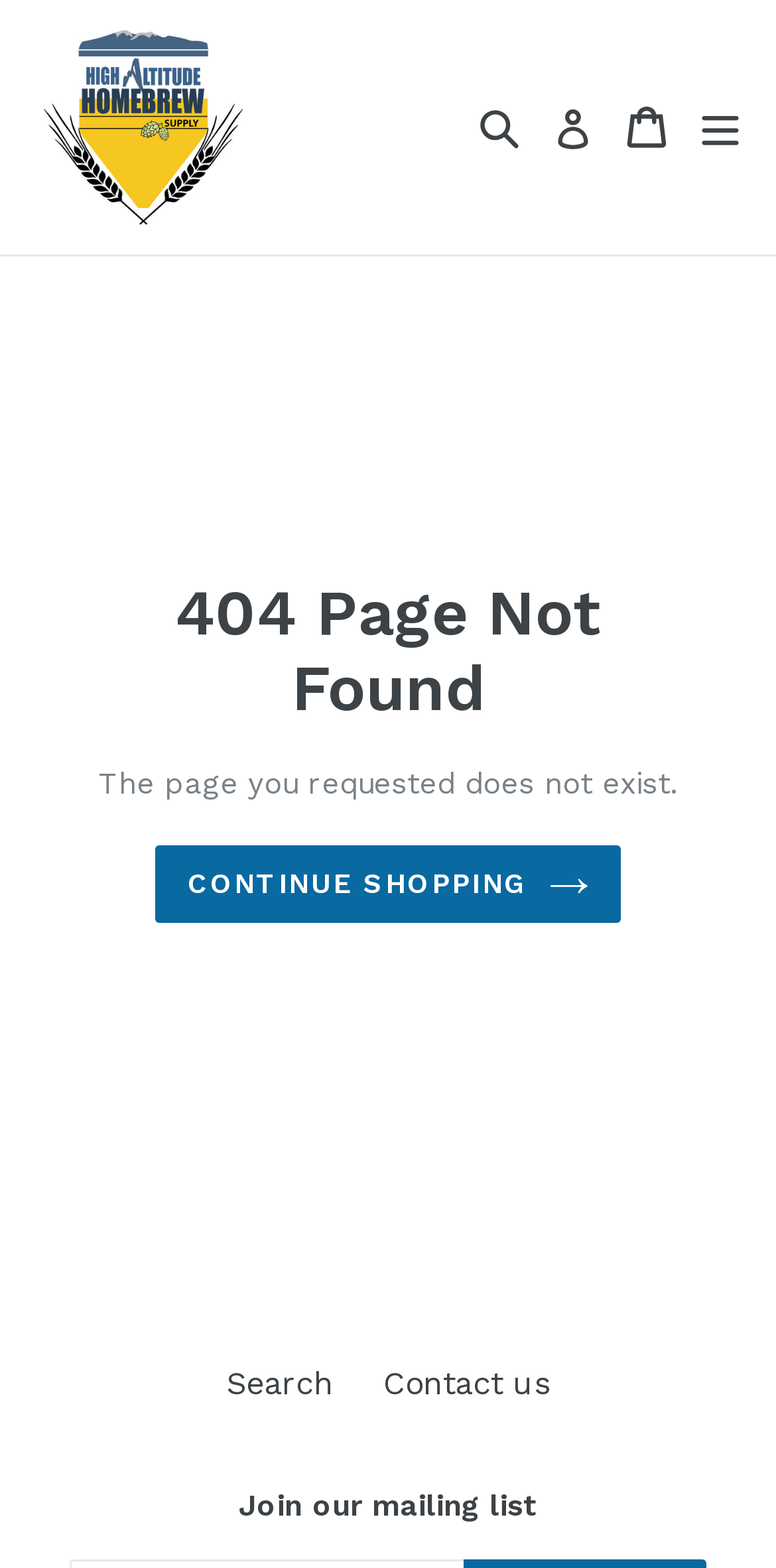Provide the bounding box coordinates for the UI element that is described by this text: "alt="High Altitude Home Brew Supply"". The coordinates should be in the form of four float numbers between 0 and 1: [left, top, right, bottom].

[0.056, 0.019, 0.5, 0.143]